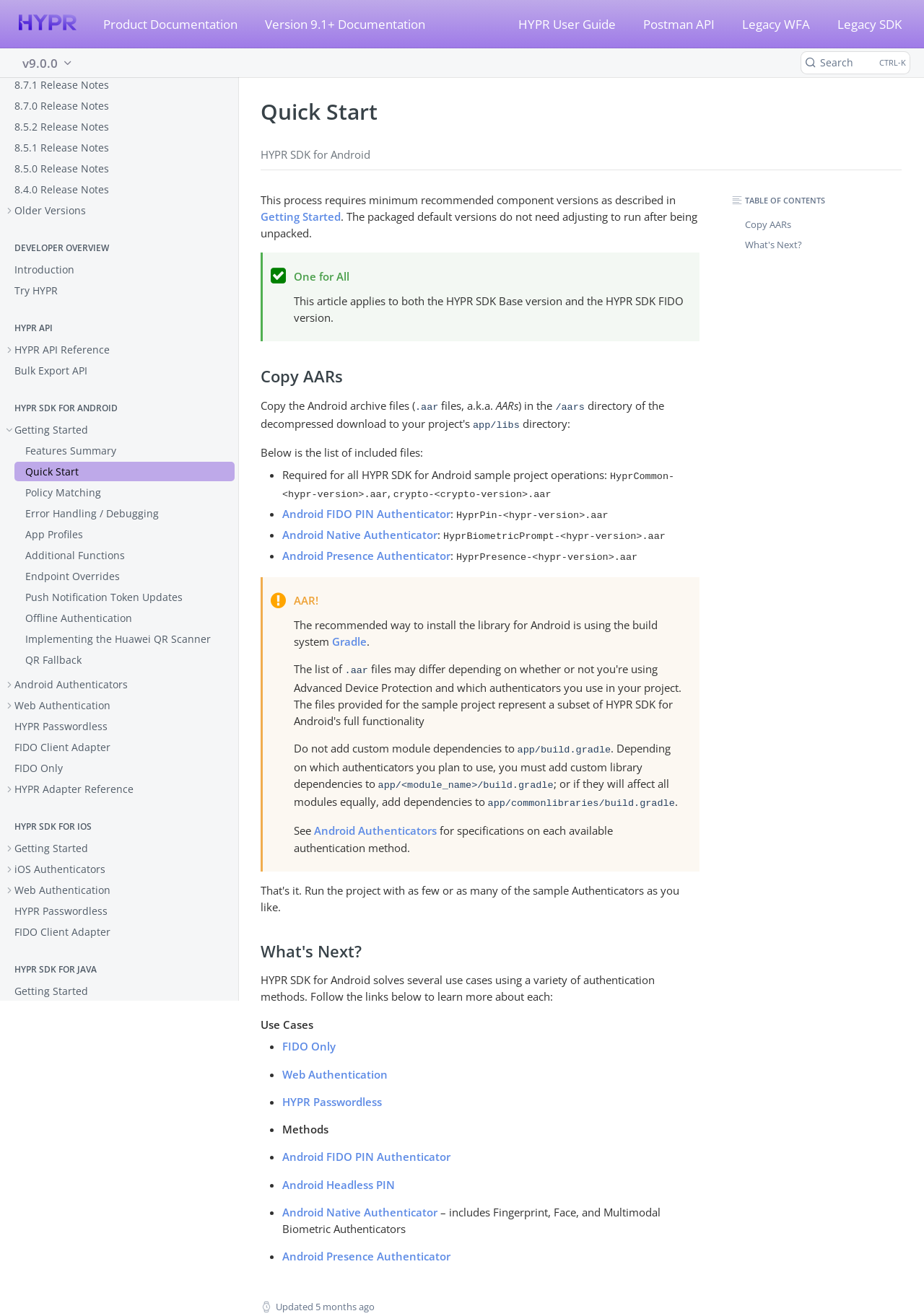What is the purpose of the 'Quick Start' section?
Using the image, provide a detailed and thorough answer to the question.

The 'Quick Start' section is likely intended to provide a brief overview and guide for developers to quickly get started with the HYPR SDK for Android. The section includes links to relevant resources and documentation, making it easier for developers to begin using the SDK.